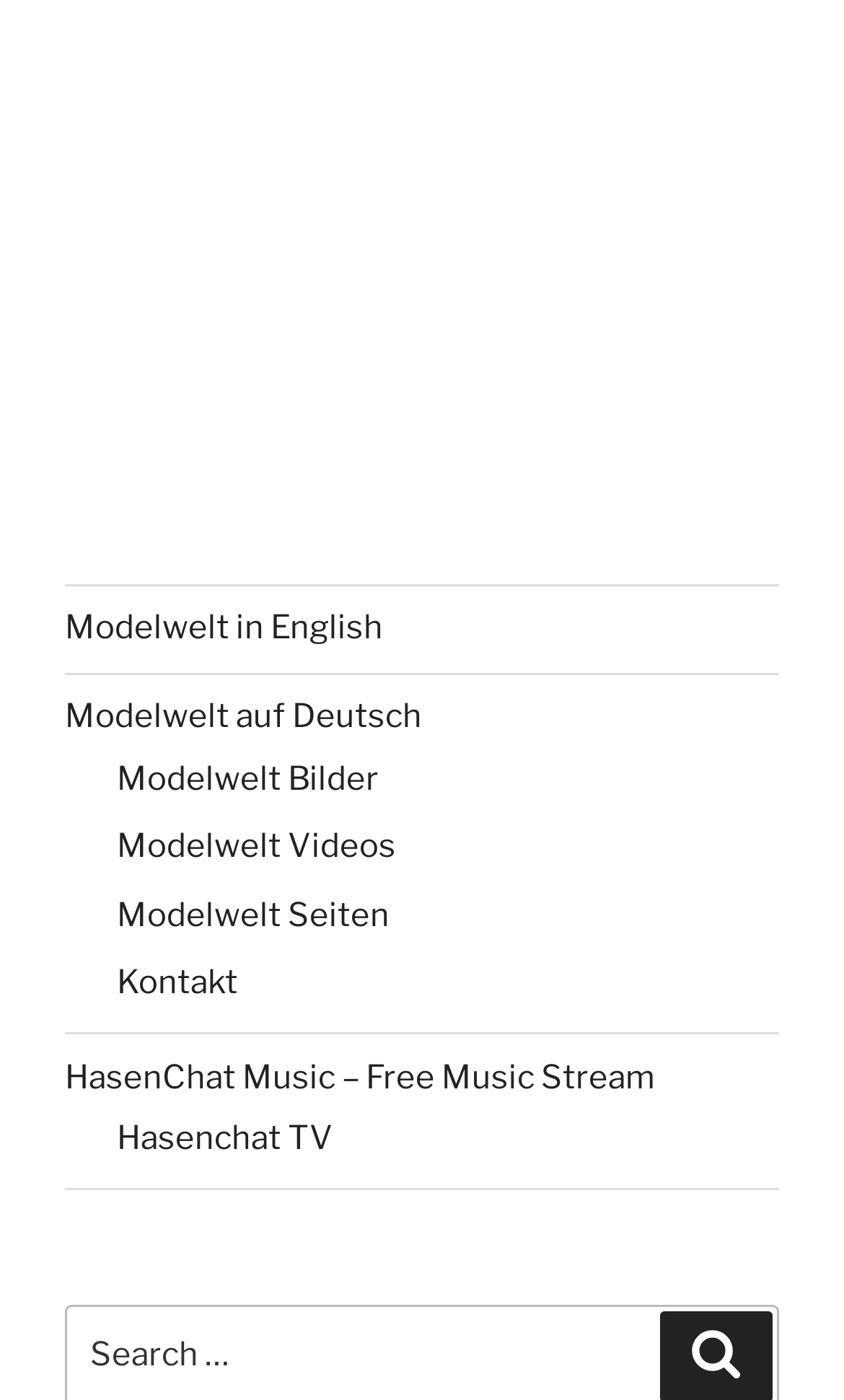Please identify the bounding box coordinates for the region that you need to click to follow this instruction: "Go to HasenChat Shop".

[0.077, 0.313, 0.923, 0.341]